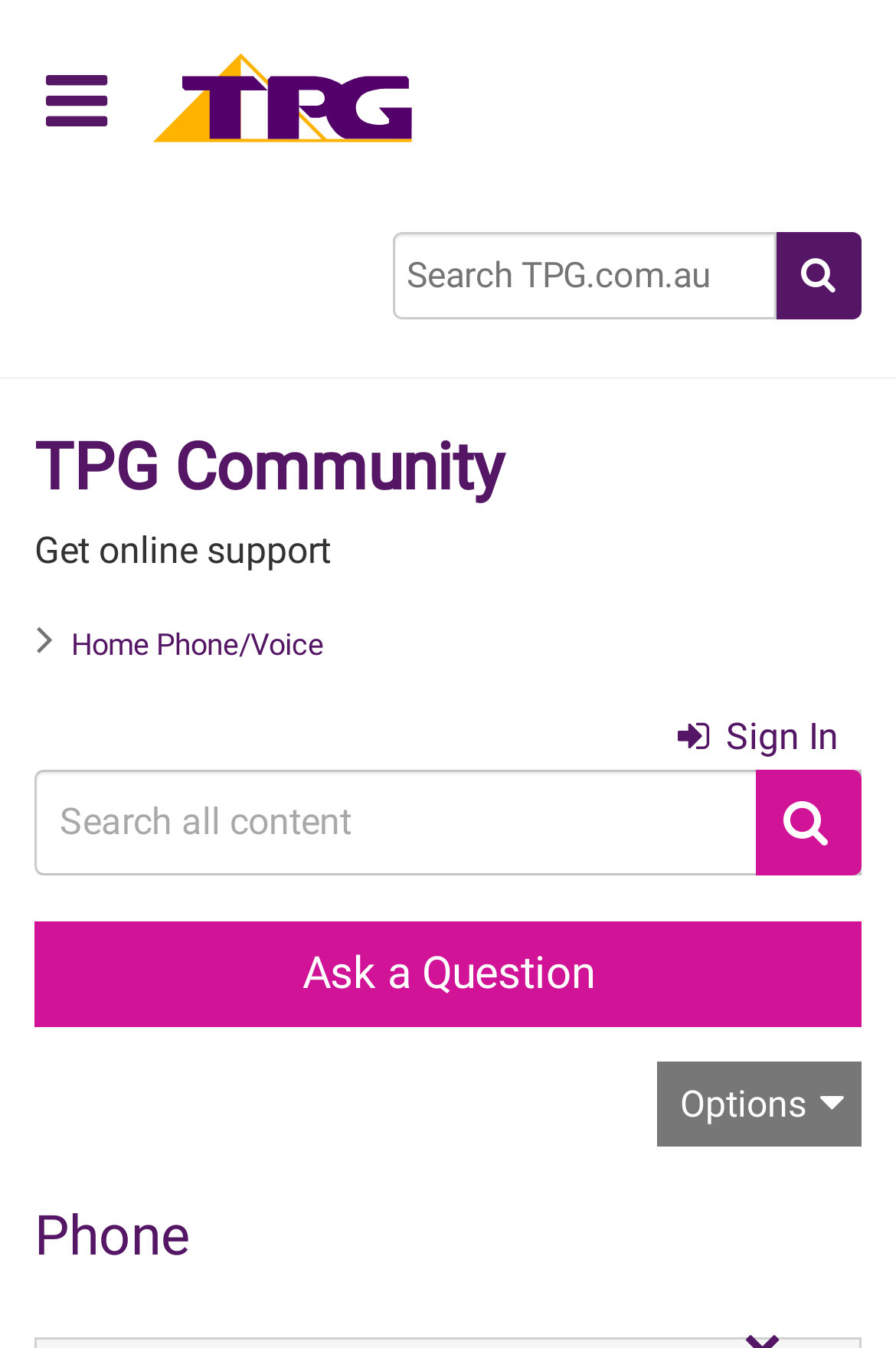Using the webpage screenshot and the element description Ask a Question, determine the bounding box coordinates. Specify the coordinates in the format (top-left x, top-left y, bottom-right x, bottom-right y) with values ranging from 0 to 1.

[0.038, 0.683, 0.962, 0.761]